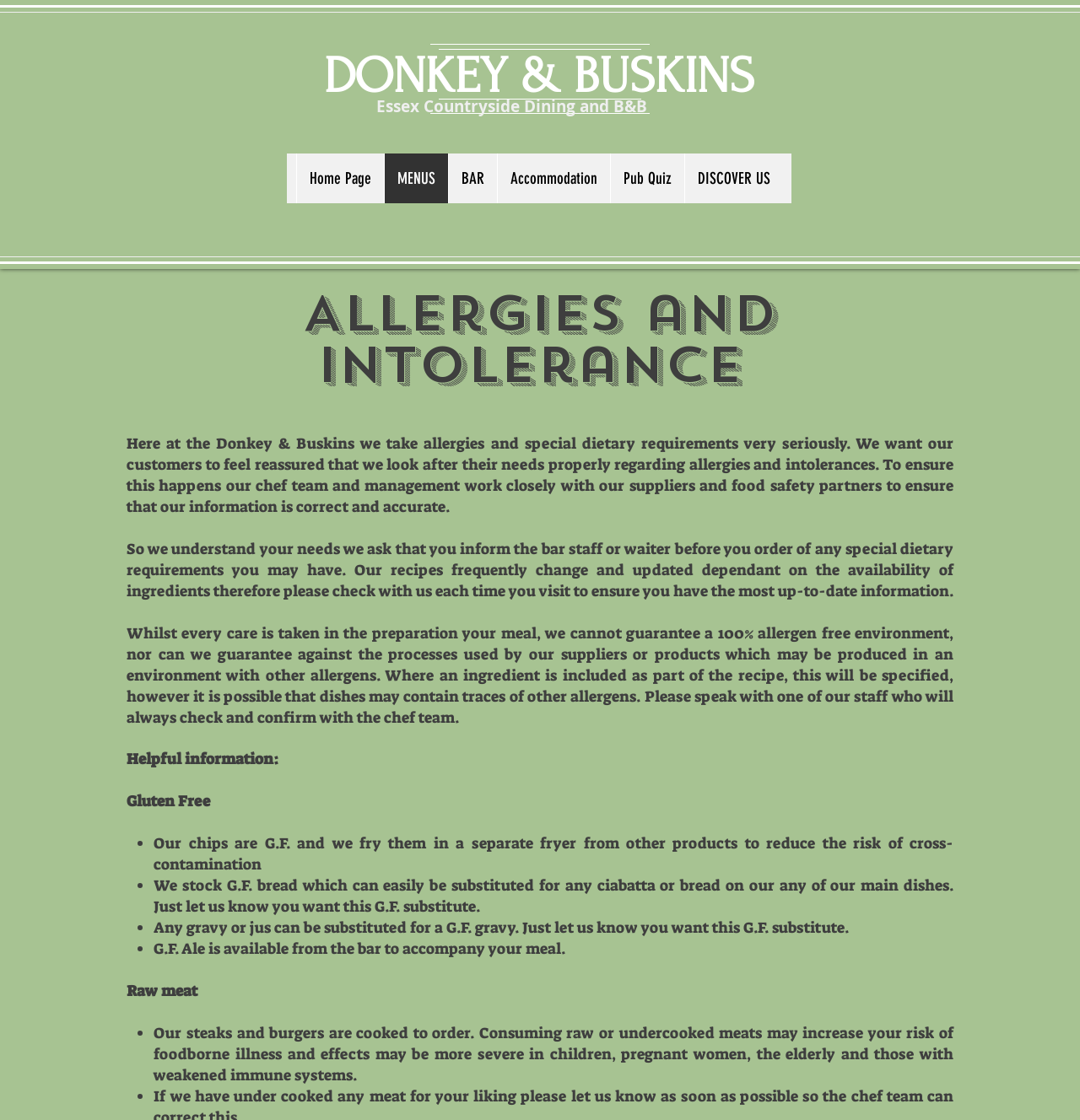Using the information in the image, give a detailed answer to the following question: What is the purpose of the page?

The purpose of the page can be inferred from the heading element 'Allergies and intolerance' and the static text elements that follow, which provide information about the restaurant's policies and procedures regarding allergies and special dietary requirements.